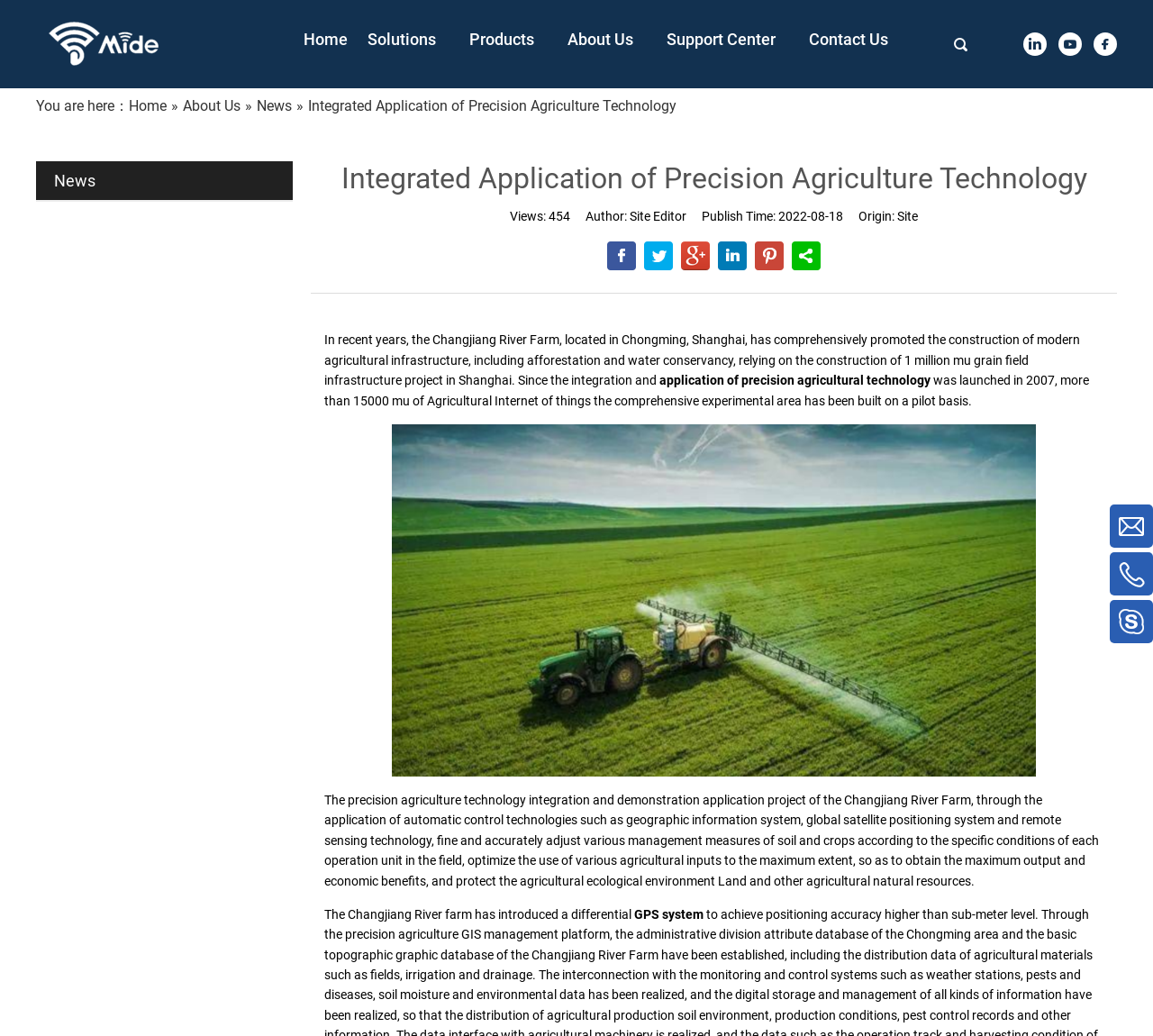Give a one-word or one-phrase response to the question:
What is the name of the application?

MIDE